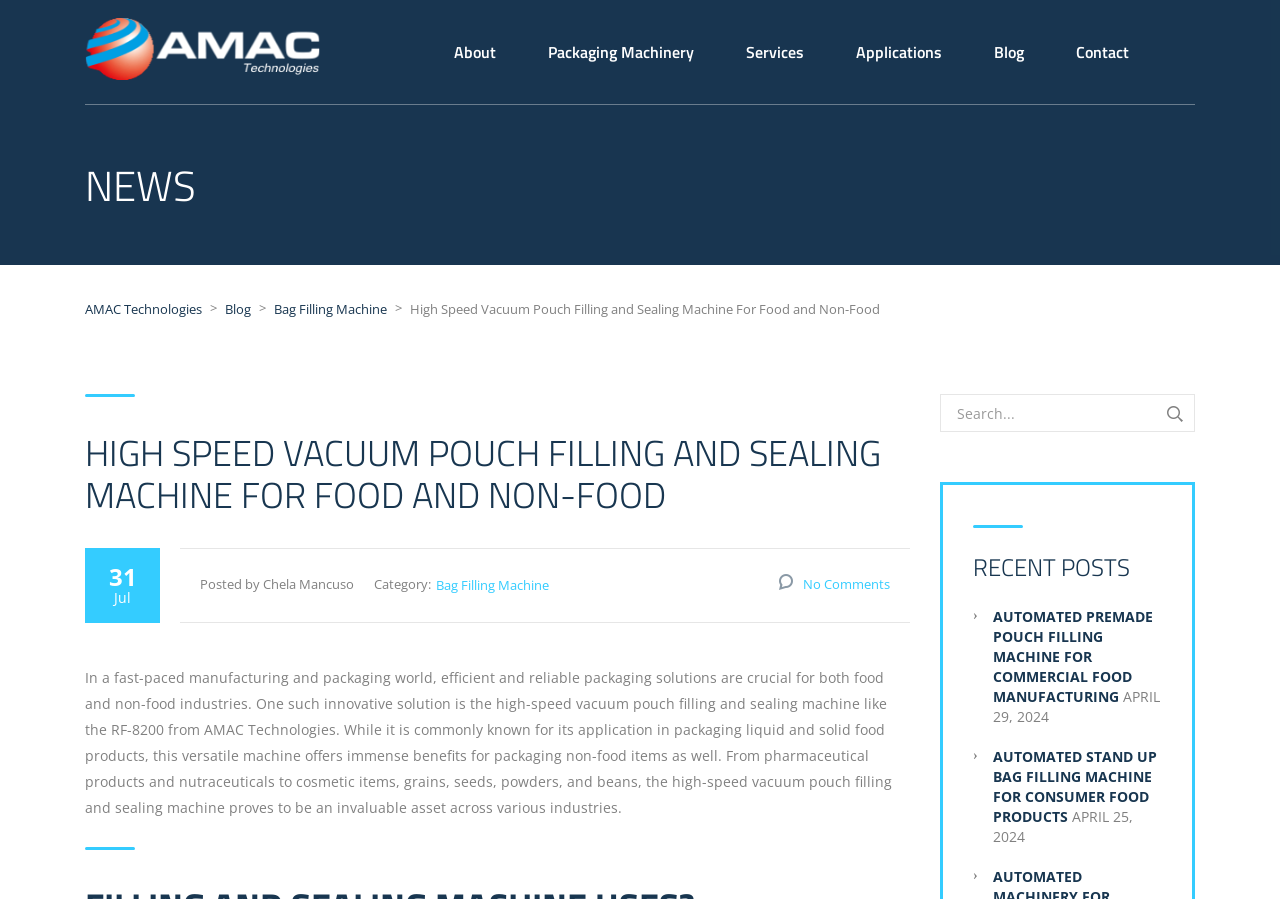Please identify the bounding box coordinates of the element's region that should be clicked to execute the following instruction: "Click the 'About' link". The bounding box coordinates must be four float numbers between 0 and 1, i.e., [left, top, right, bottom].

[0.355, 0.008, 0.388, 0.108]